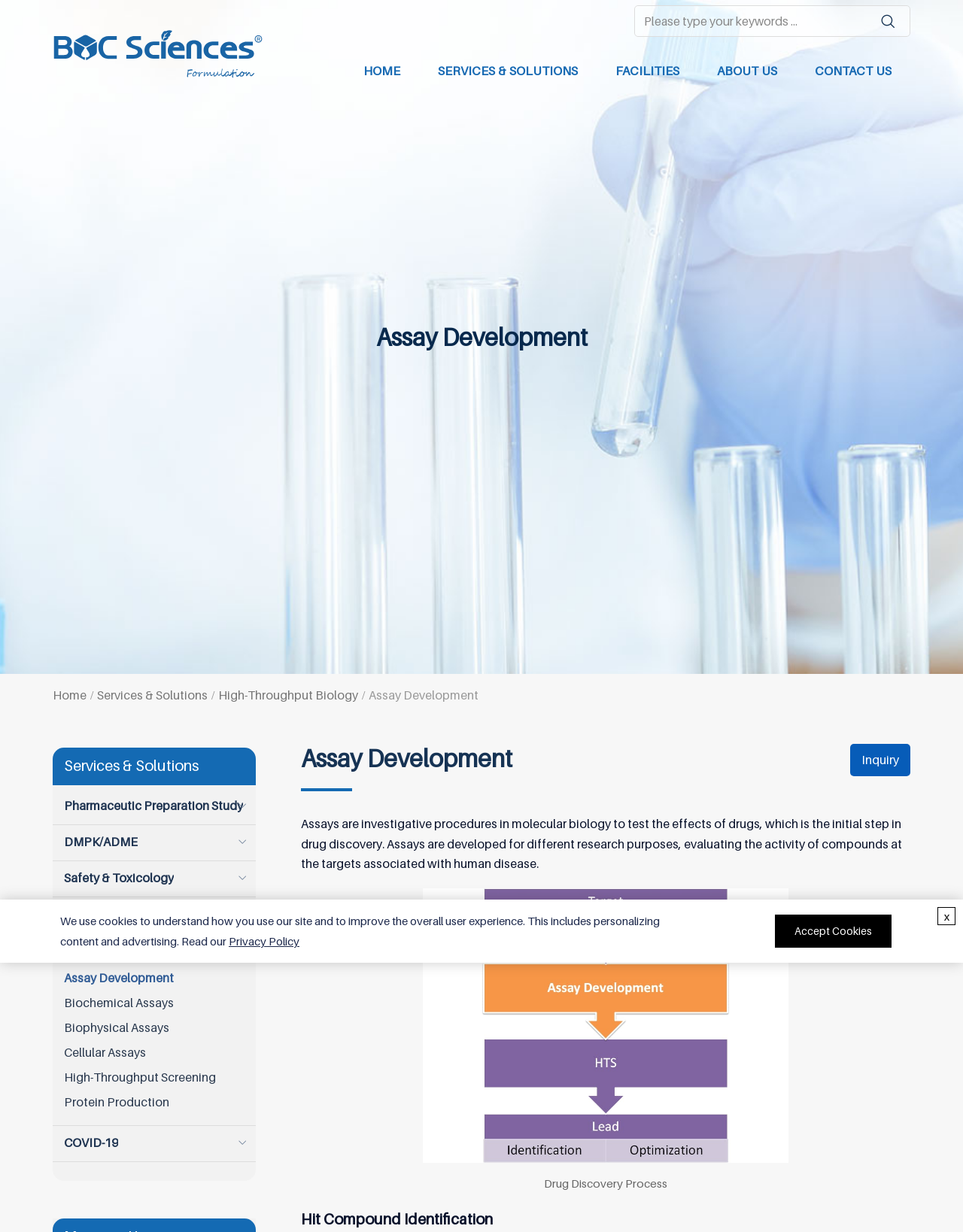Provide a thorough and detailed response to the question by examining the image: 
What is the main service provided by BOC Sciences?

Based on the webpage, BOC Sciences provides comprehensive drug formulation solutions to global pharmaceutical companies, research institutions, and researchers, as indicated by the meta description and the content of the webpage.